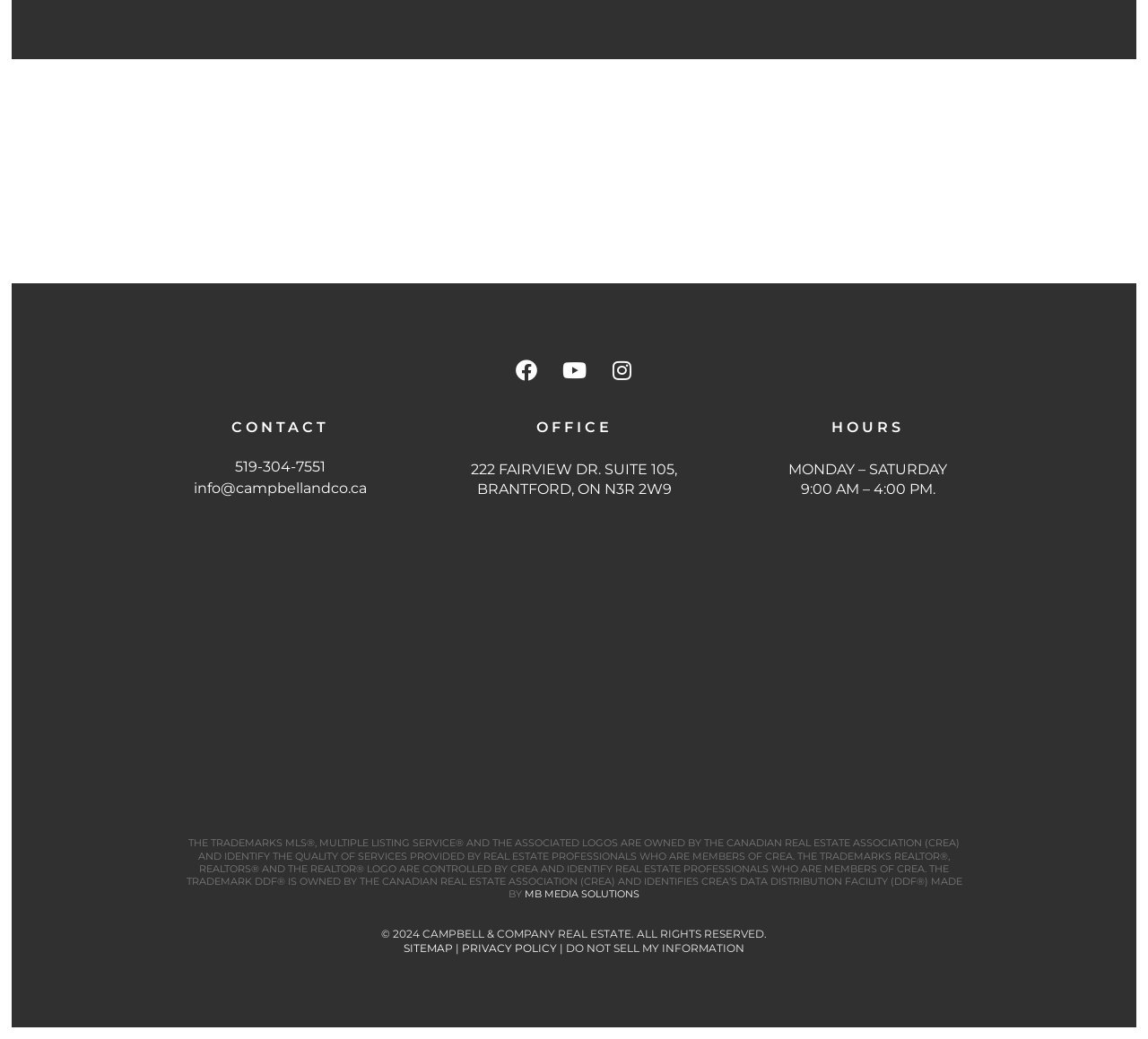What is the phone number to contact the office?
Using the information from the image, give a concise answer in one word or a short phrase.

519-304-7551